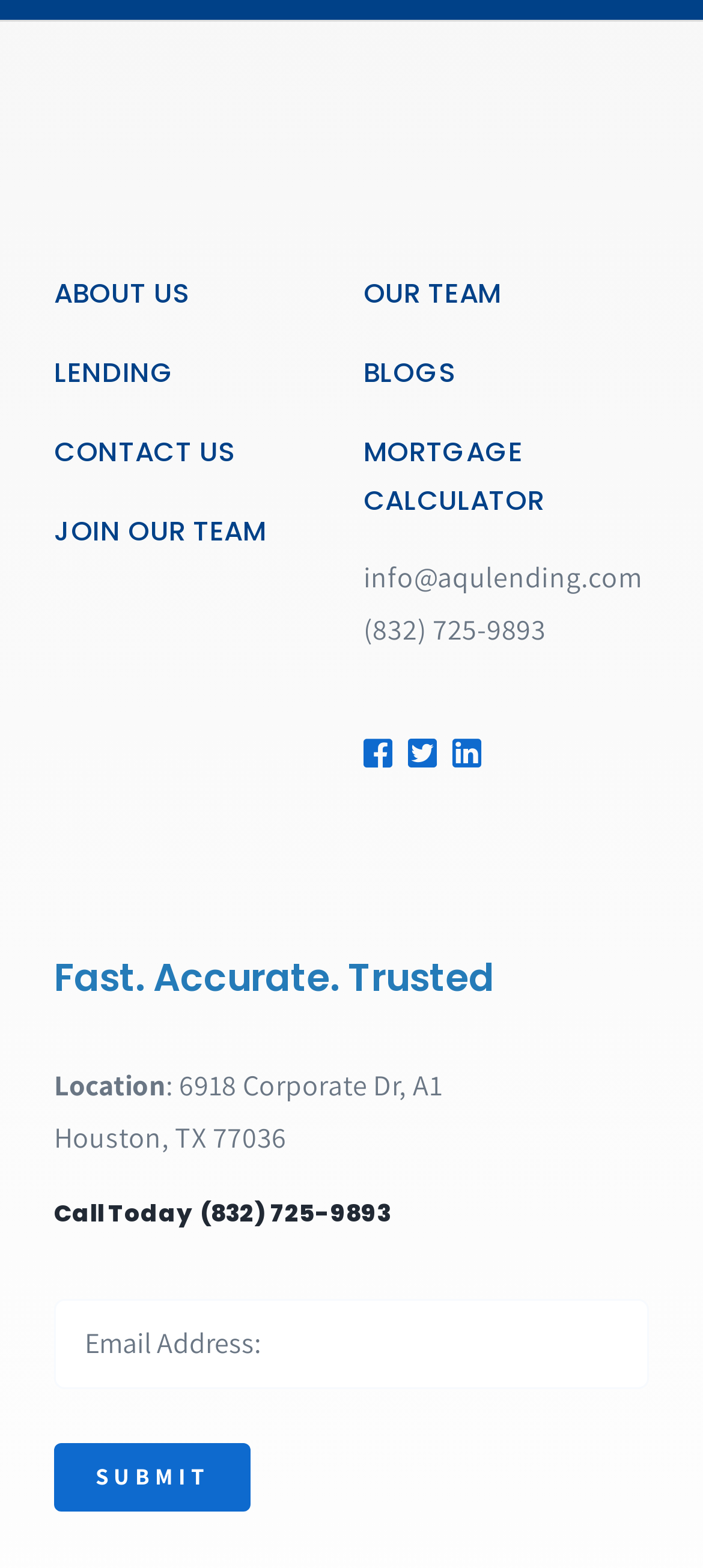Please identify the coordinates of the bounding box that should be clicked to fulfill this instruction: "Click SUBMIT".

[0.077, 0.92, 0.356, 0.964]